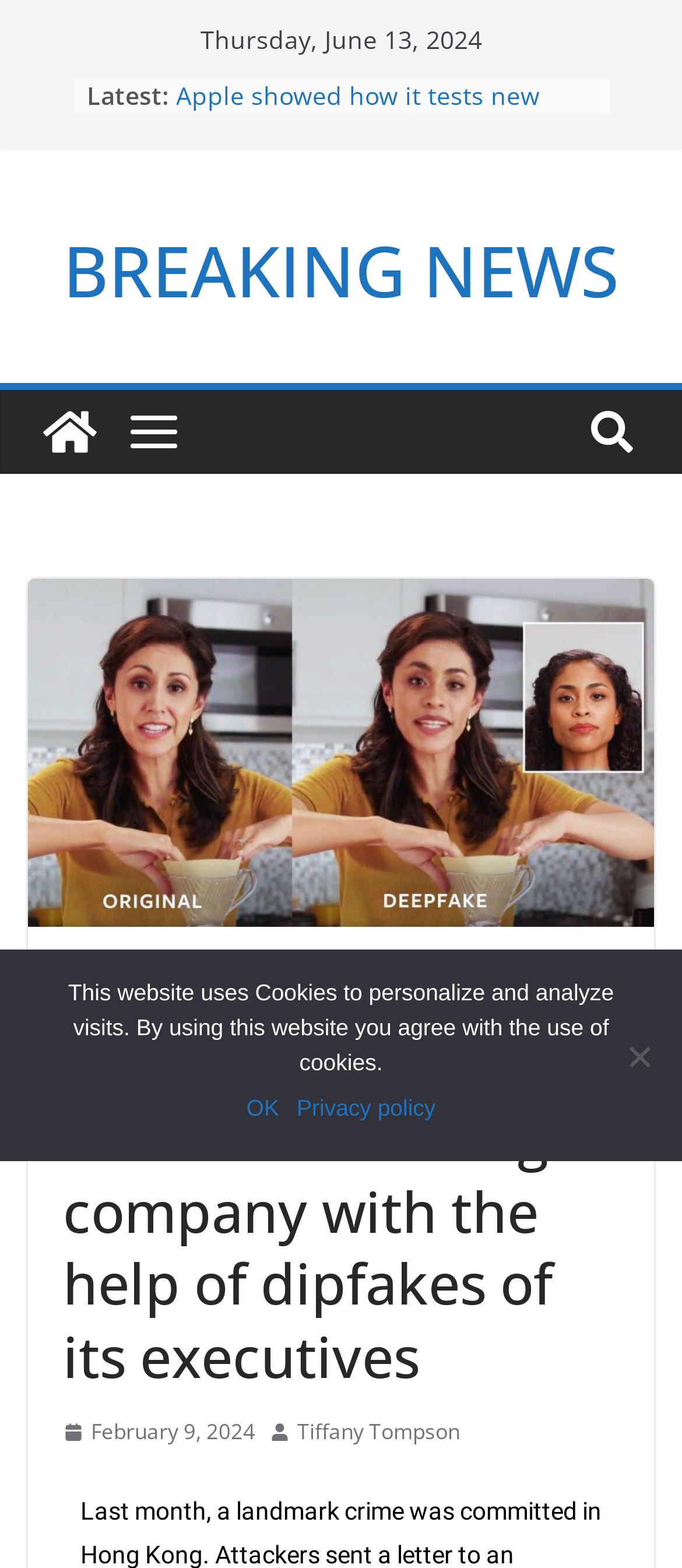Using details from the image, please answer the following question comprehensively:
What is the type of image used in the article?

I found the type of image used in the article by looking at the image element with the description 'dipfakes', which is likely a type of deepfake image.